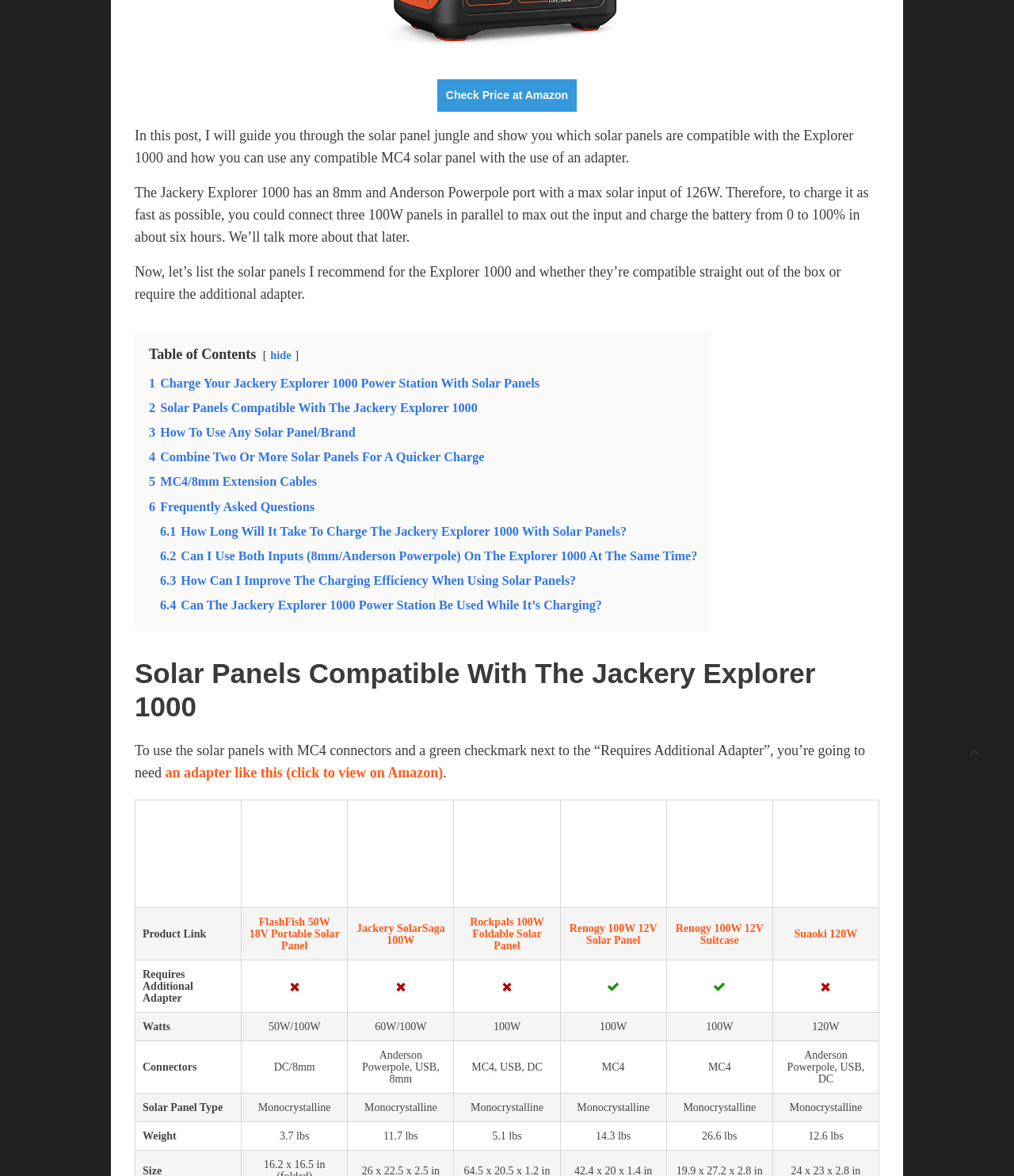Locate the bounding box coordinates of the clickable region necessary to complete the following instruction: "Click on 'Foldable Solar Panel, FF FLASHFISH Portable Solar Panel 50W 18V Battery Charger for Portable Power Station Generator, iPhone, Ipad, Laptop, QC3.0 USB Ports & DC Output for Outdoor Camping Van RV Trip'". Provide the coordinates in the format of four float numbers between 0 and 1, i.e., [left, top, right, bottom].

[0.245, 0.688, 0.335, 0.765]